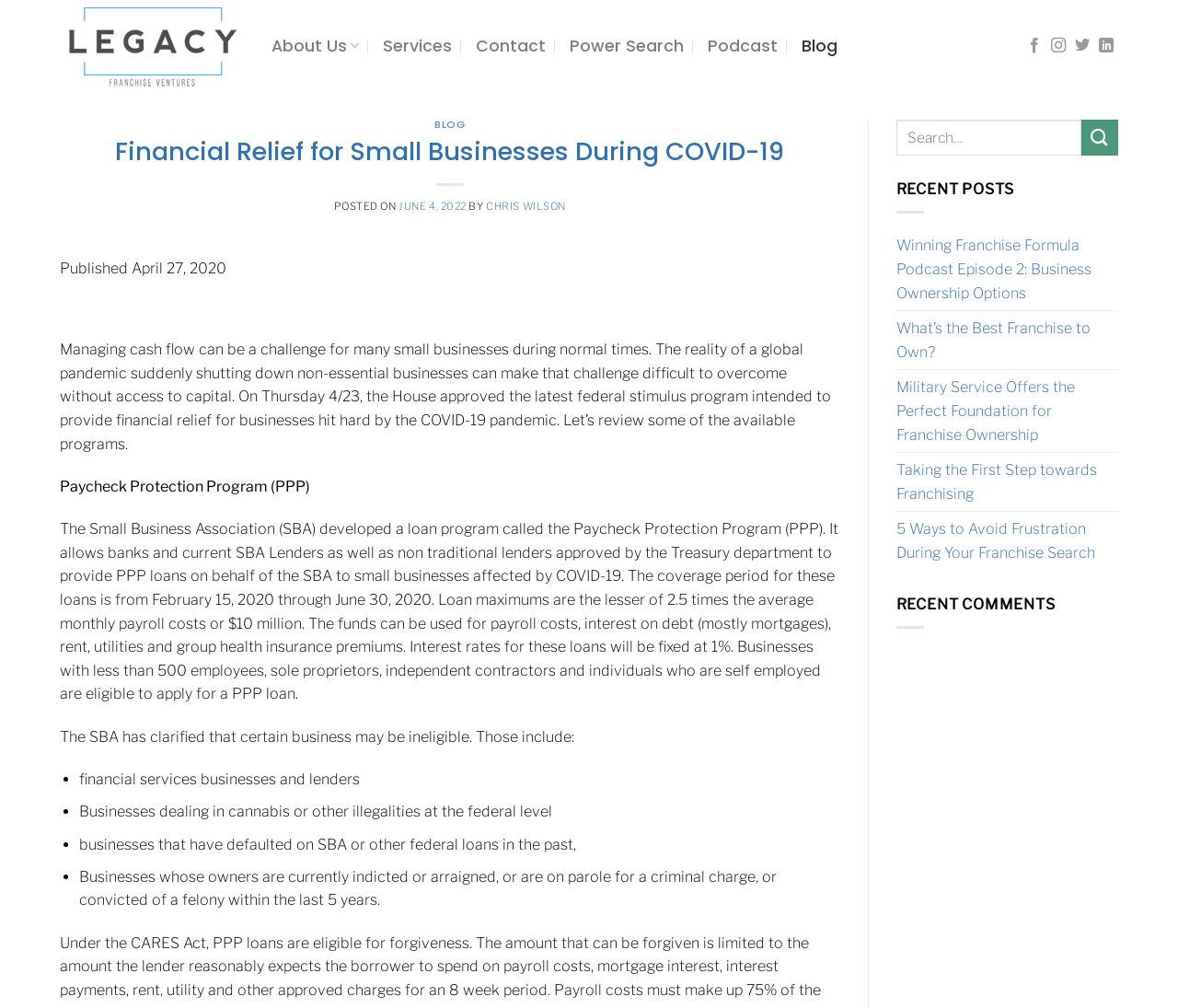Locate the bounding box coordinates of the element to click to perform the following action: 'Click on the 'About Us' link'. The coordinates should be given as four float values between 0 and 1, in the form of [left, top, right, bottom].

[0.23, 0.028, 0.305, 0.064]